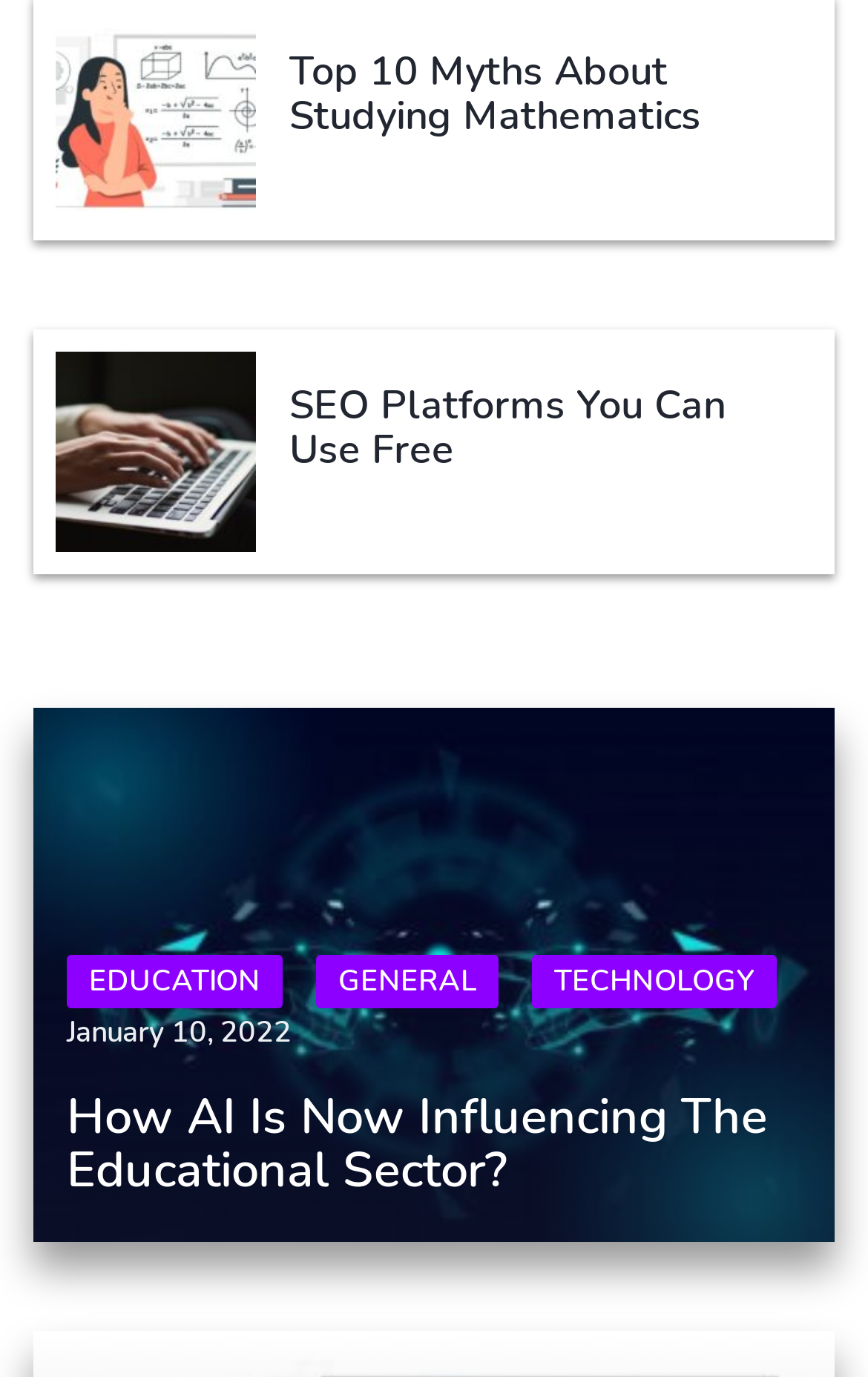Determine the bounding box of the UI component based on this description: "Education". The bounding box coordinates should be four float values between 0 and 1, i.e., [left, top, right, bottom].

[0.077, 0.694, 0.326, 0.732]